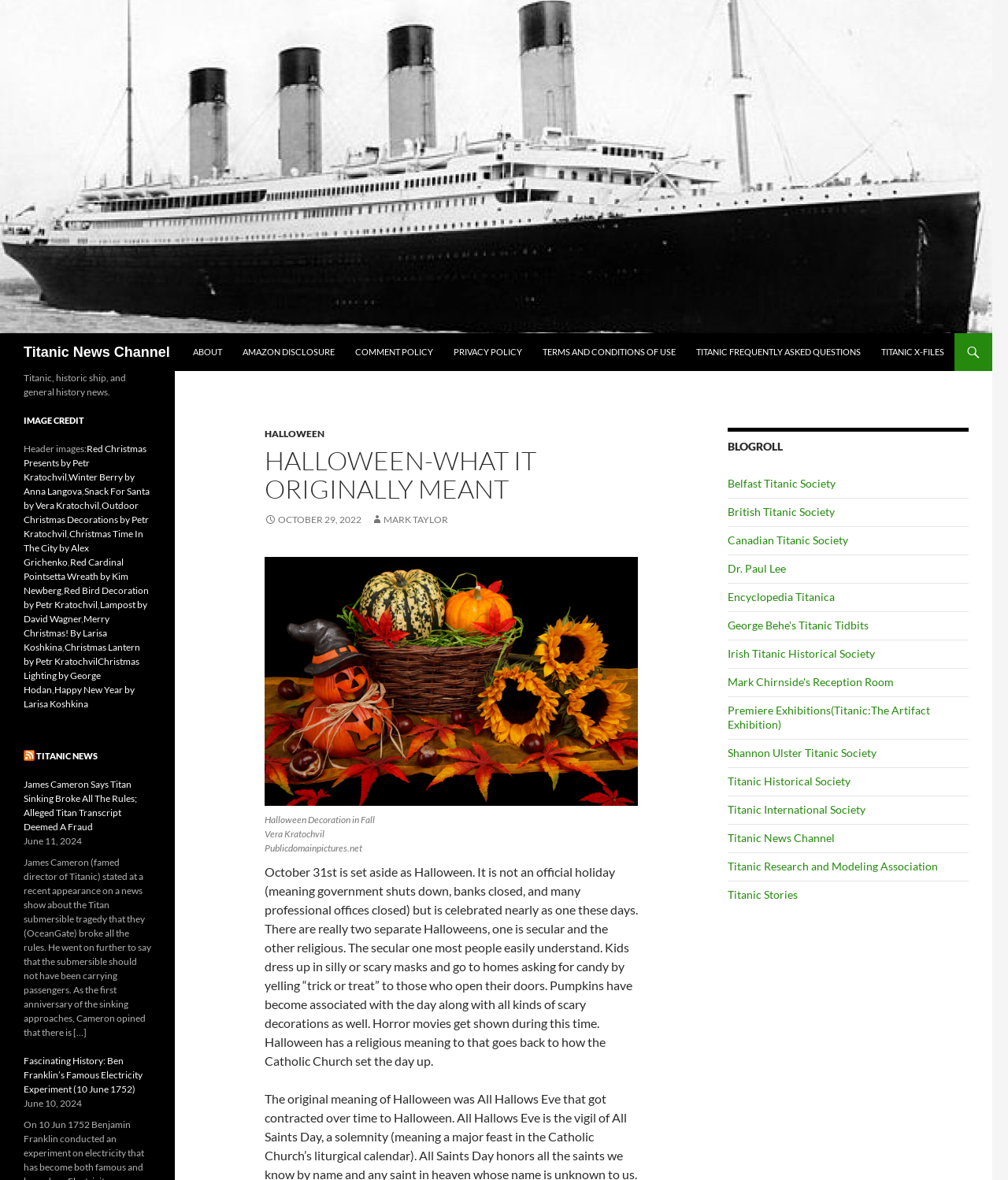Using the details from the image, please elaborate on the following question: What is the purpose of the 'BLOGROLL' section?

The purpose of the 'BLOGROLL' section can be inferred from the list of links to various websites related to Titanic and history, which suggests that it is a section for listing related websites or resources.